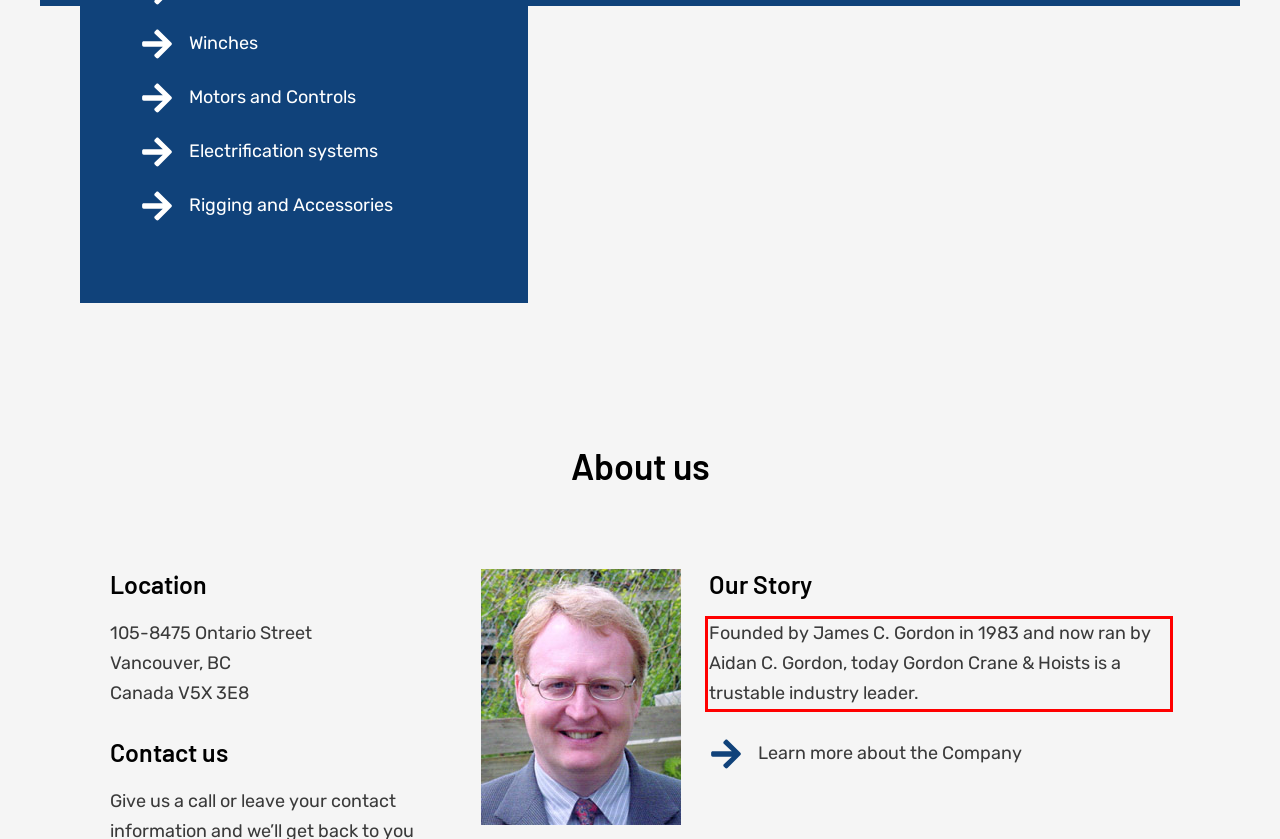Using the provided screenshot of a webpage, recognize and generate the text found within the red rectangle bounding box.

Founded by James C. Gordon in 1983 and now ran by Aidan C. Gordon, today Gordon Crane & Hoists is a trustable industry leader.